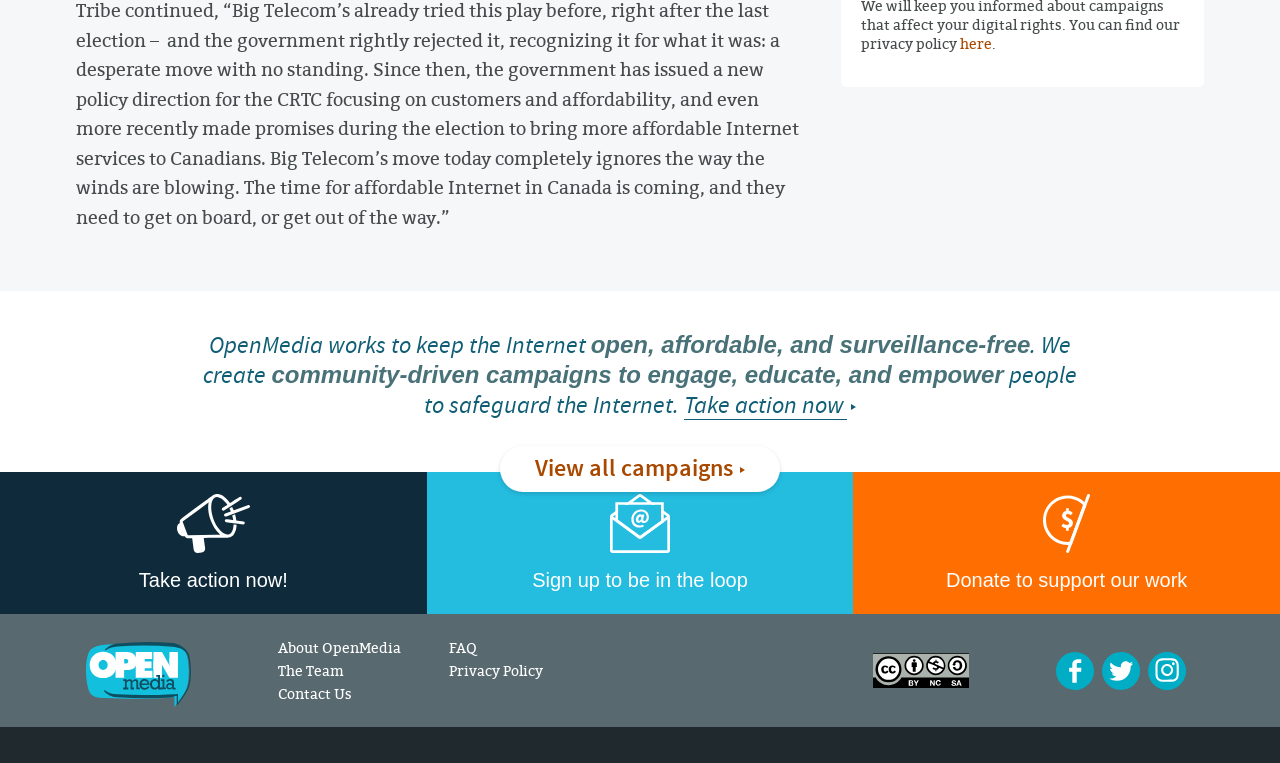Extract the bounding box coordinates for the described element: "Privacy Policy". The coordinates should be represented as four float numbers between 0 and 1: [left, top, right, bottom].

[0.351, 0.867, 0.424, 0.891]